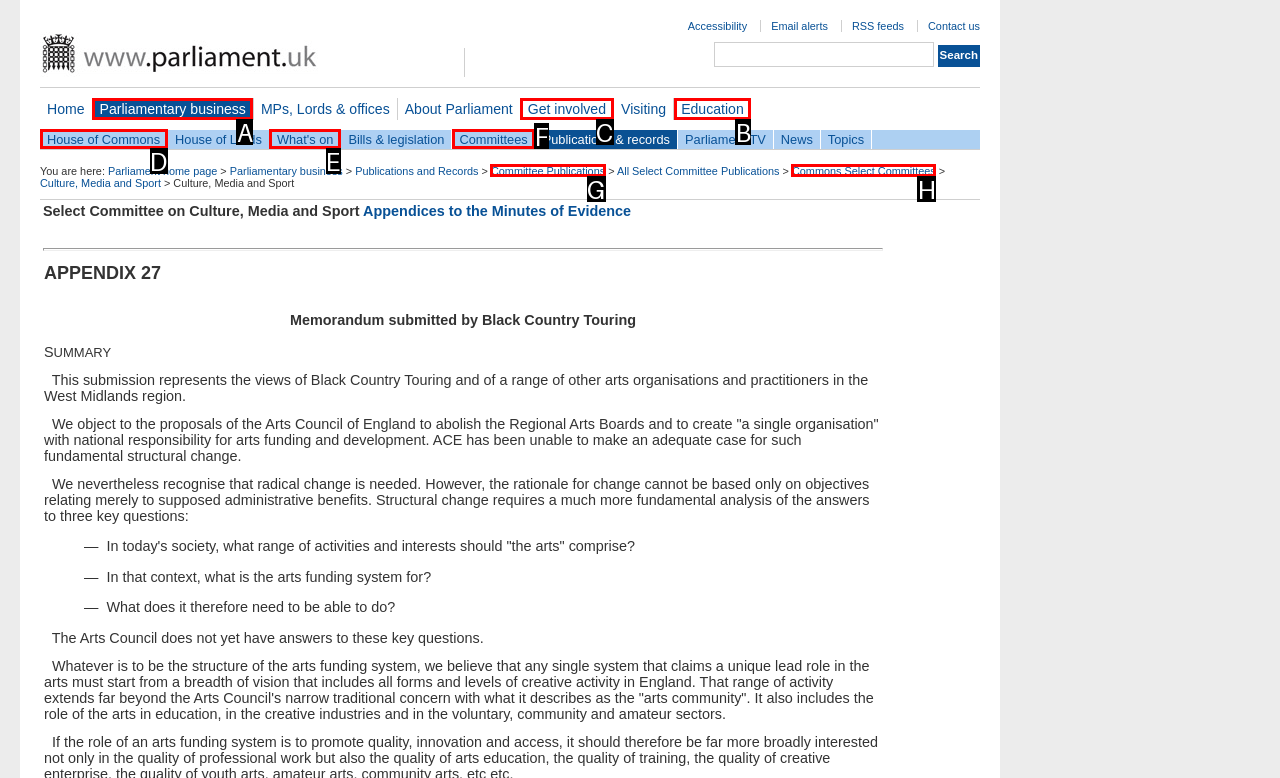Which UI element's letter should be clicked to achieve the task: Get involved
Provide the letter of the correct choice directly.

C